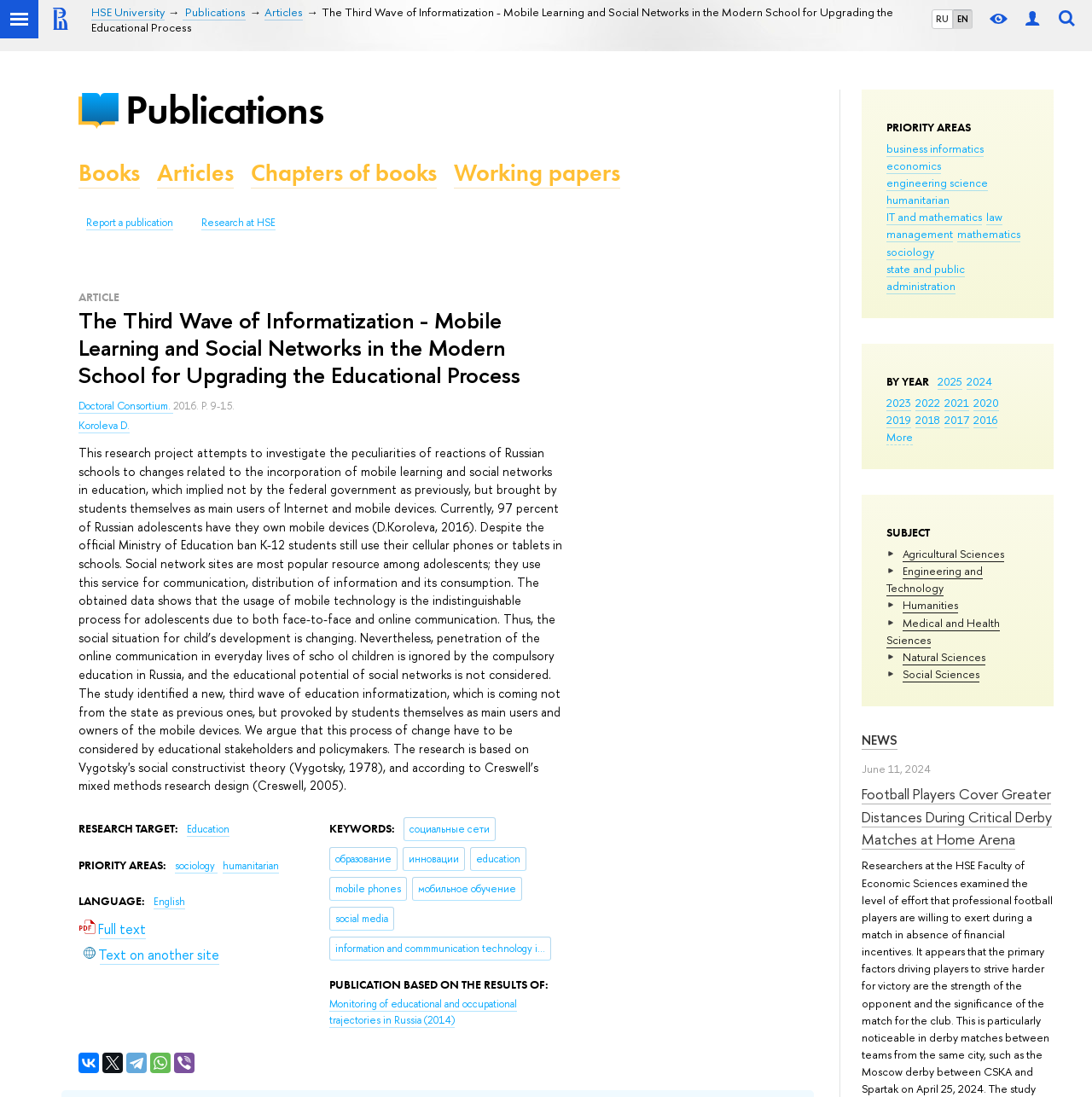What is the language of the article?
Examine the image and give a concise answer in one word or a short phrase.

English